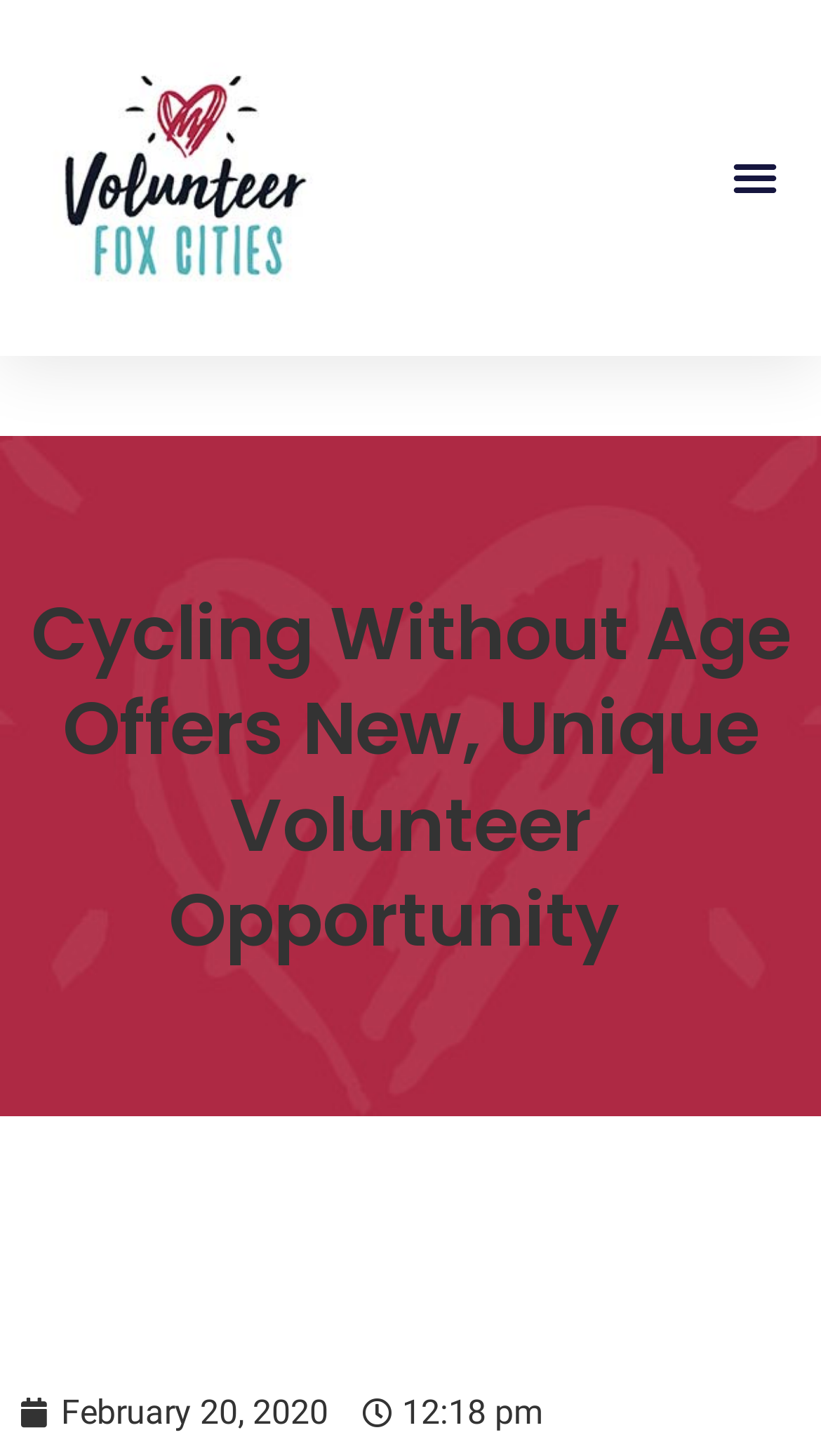Extract the bounding box coordinates for the UI element described as: "Menu".

[0.877, 0.098, 0.962, 0.146]